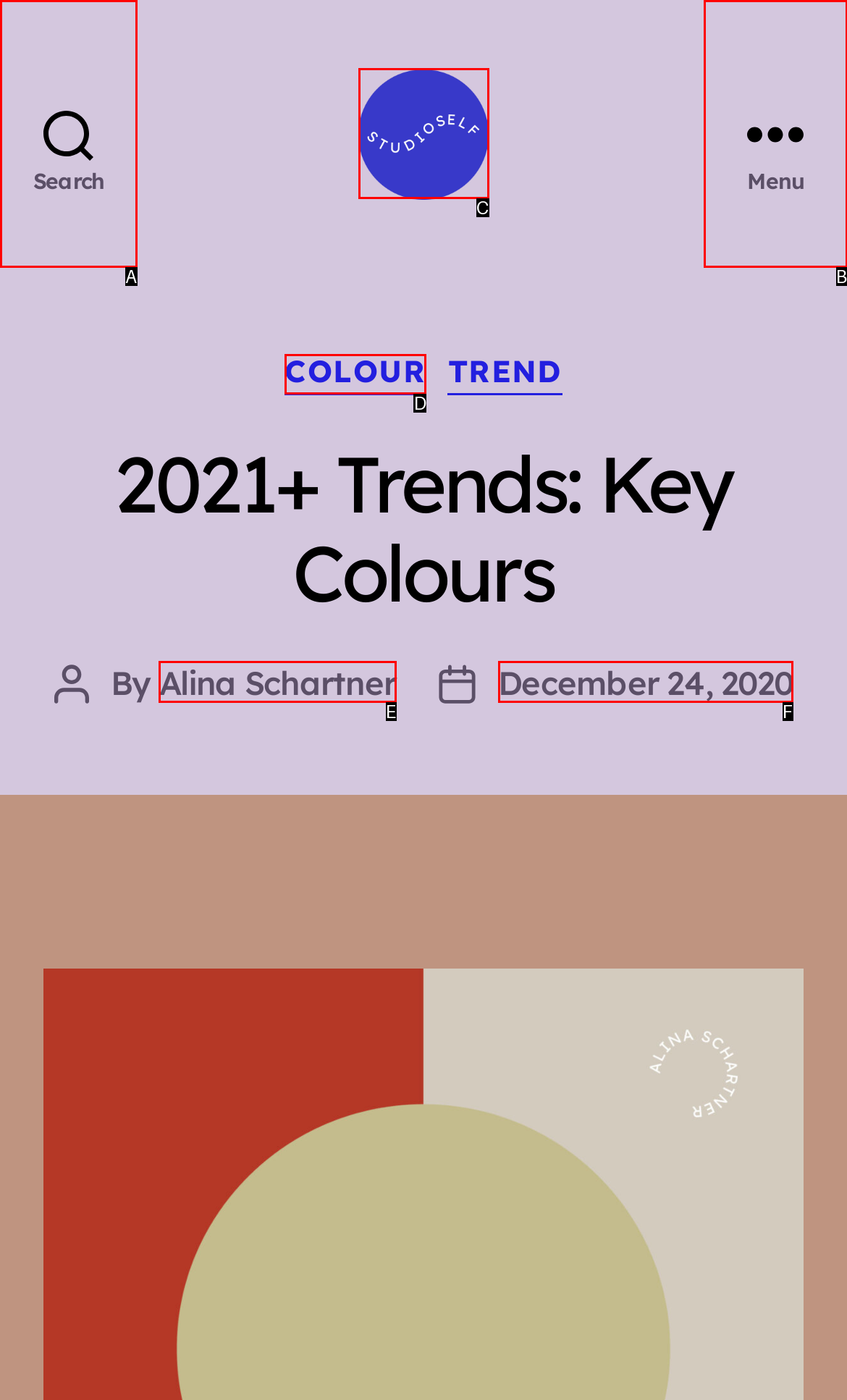Select the letter that aligns with the description: parent_node: ALINA SCHARTNER. Answer with the letter of the selected option directly.

C